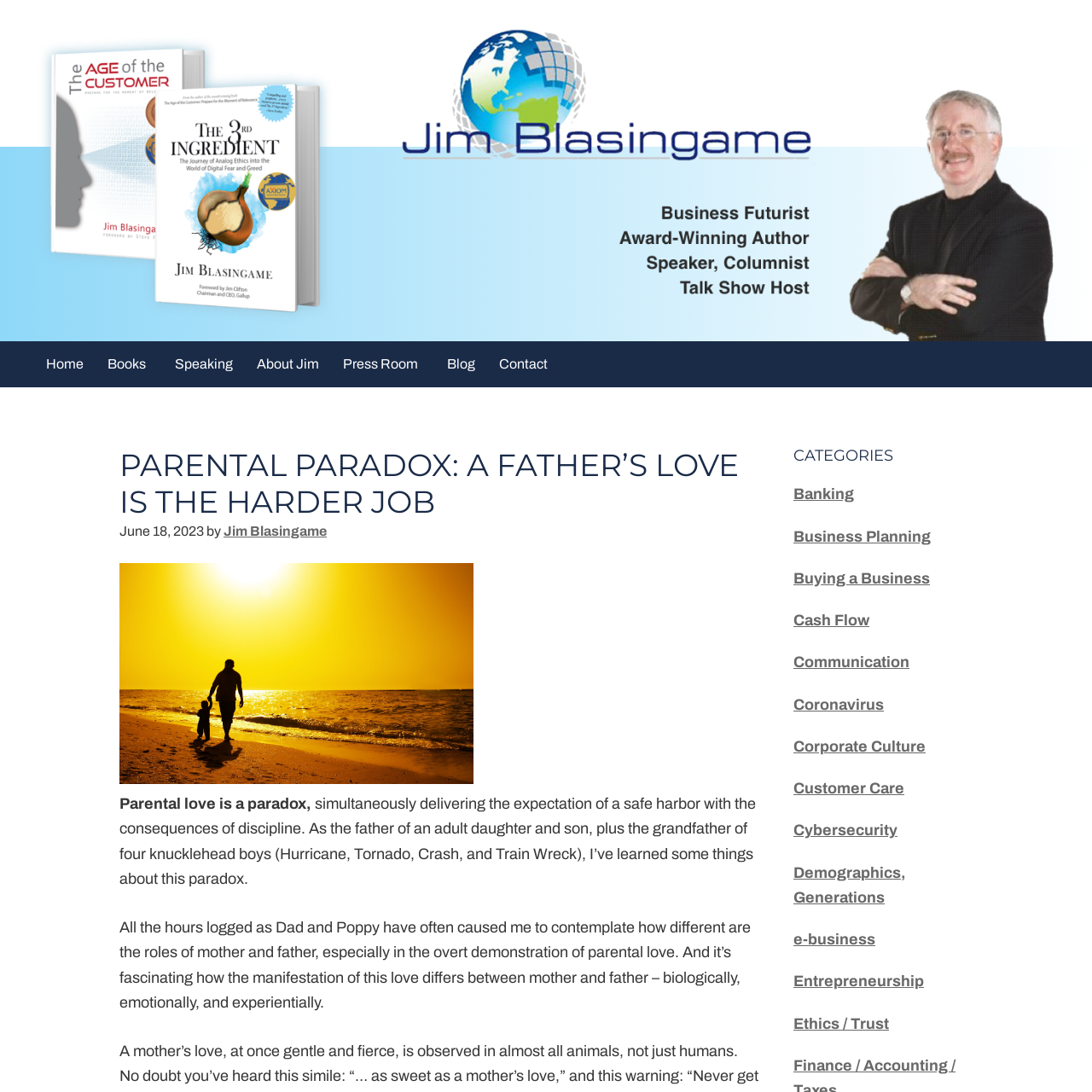Give a short answer to this question using one word or a phrase:
What is the category of the link 'Entrepreneurship'?

CATEGORIES